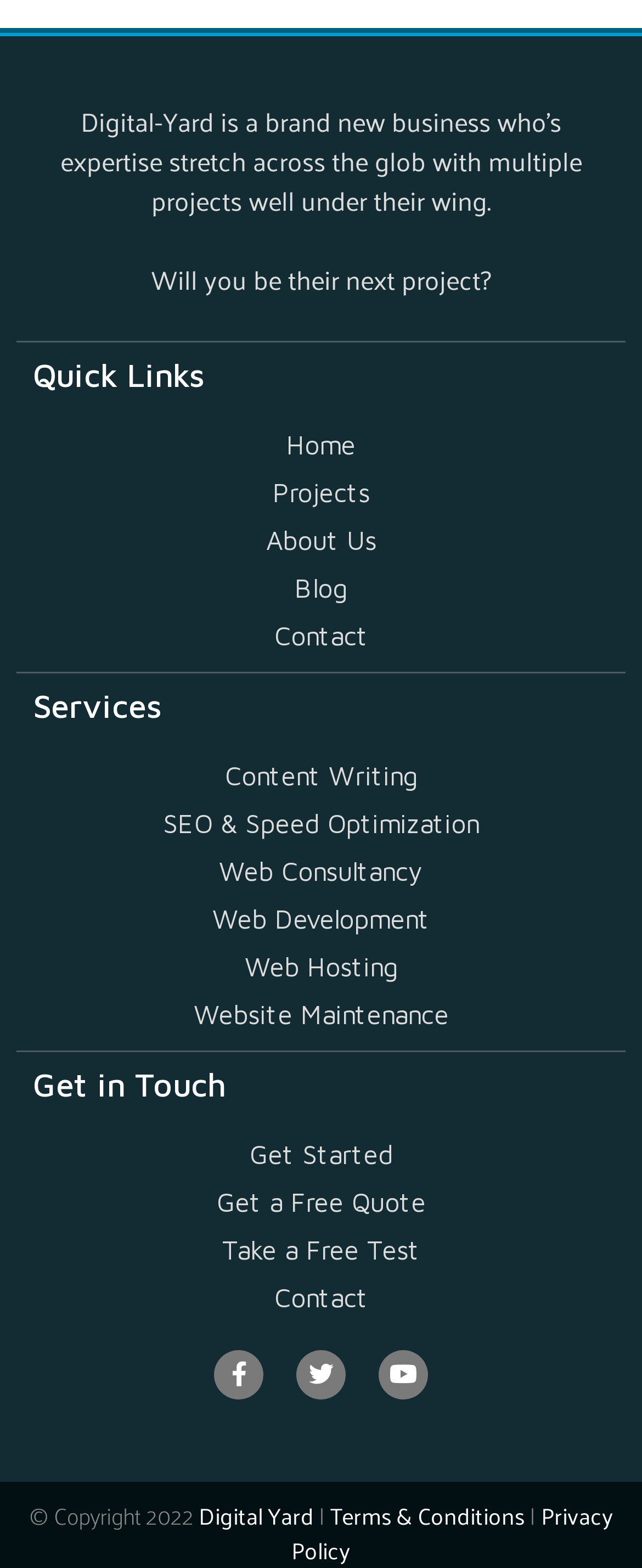Find and provide the bounding box coordinates for the UI element described here: "Digital Yard". The coordinates should be given as four float numbers between 0 and 1: [left, top, right, bottom].

[0.309, 0.953, 0.488, 0.979]